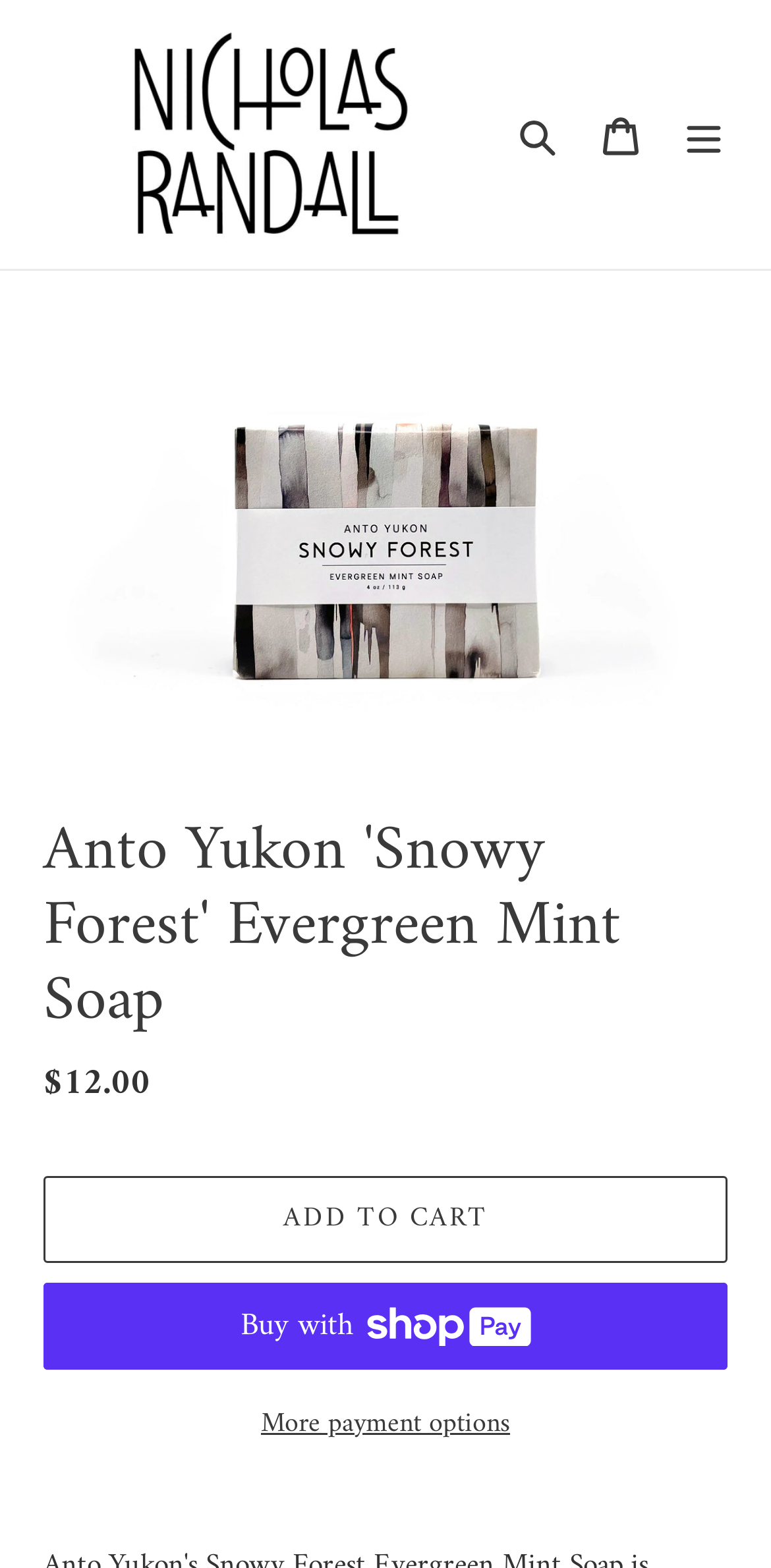Using the information from the screenshot, answer the following question thoroughly:
Is there a cart icon on the page?

I found a link labeled 'Cart' on the top of the page, which is likely to be a cart icon.